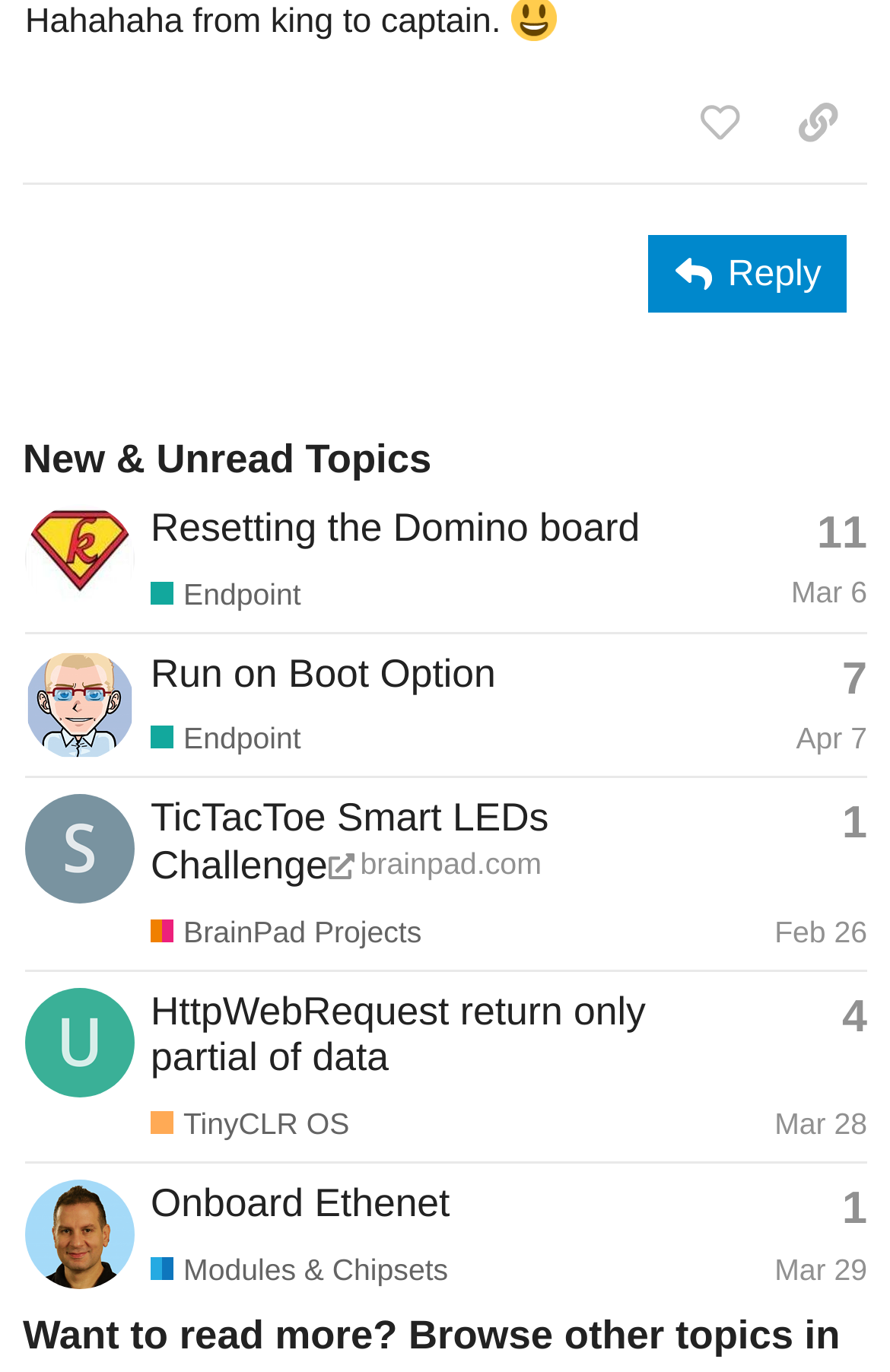Can you find the bounding box coordinates for the element to click on to achieve the instruction: "Reply to the post"?

[0.729, 0.172, 0.952, 0.228]